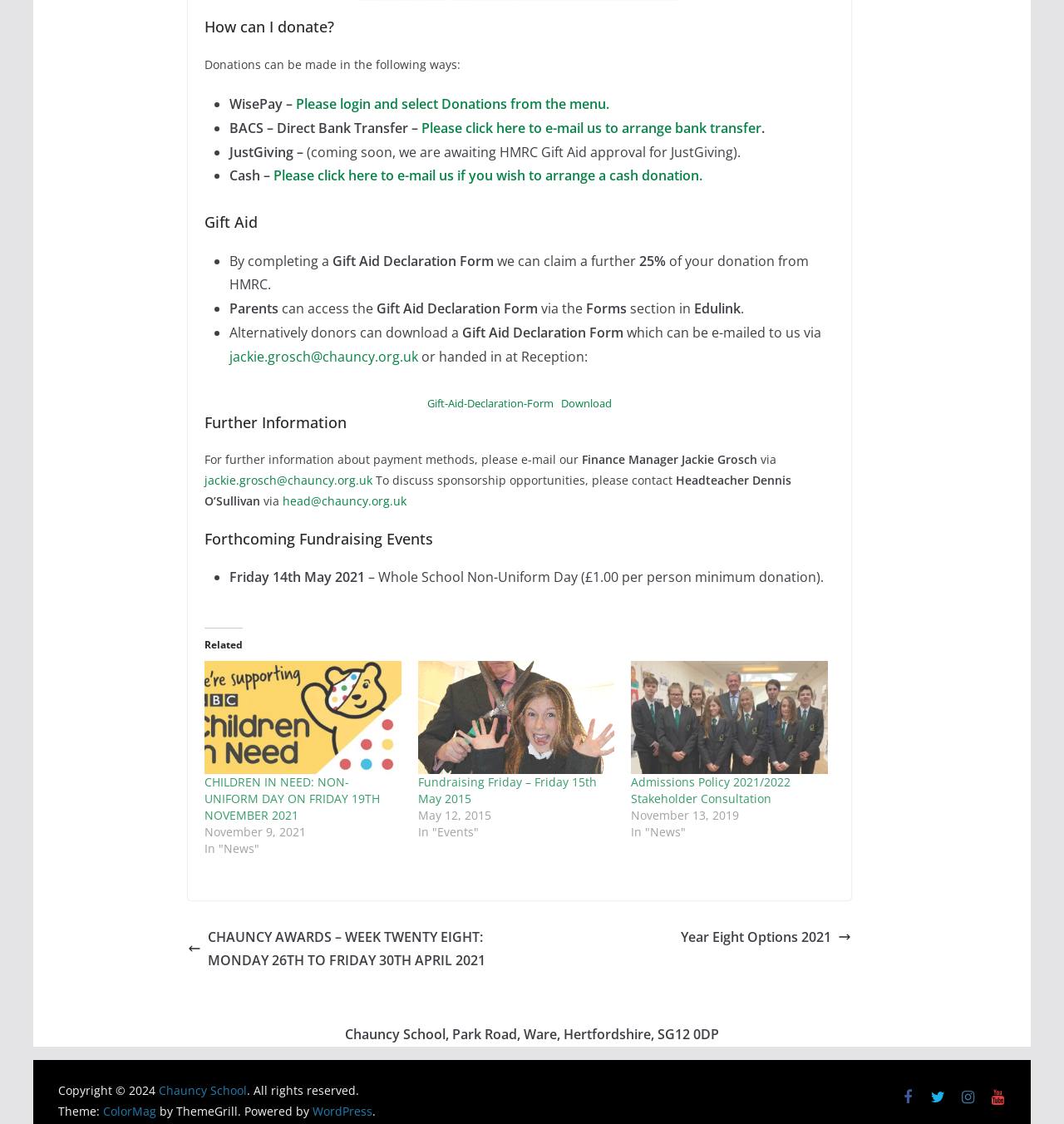Find the bounding box of the web element that fits this description: "Year Eight Options 2021".

[0.64, 0.826, 0.8, 0.847]